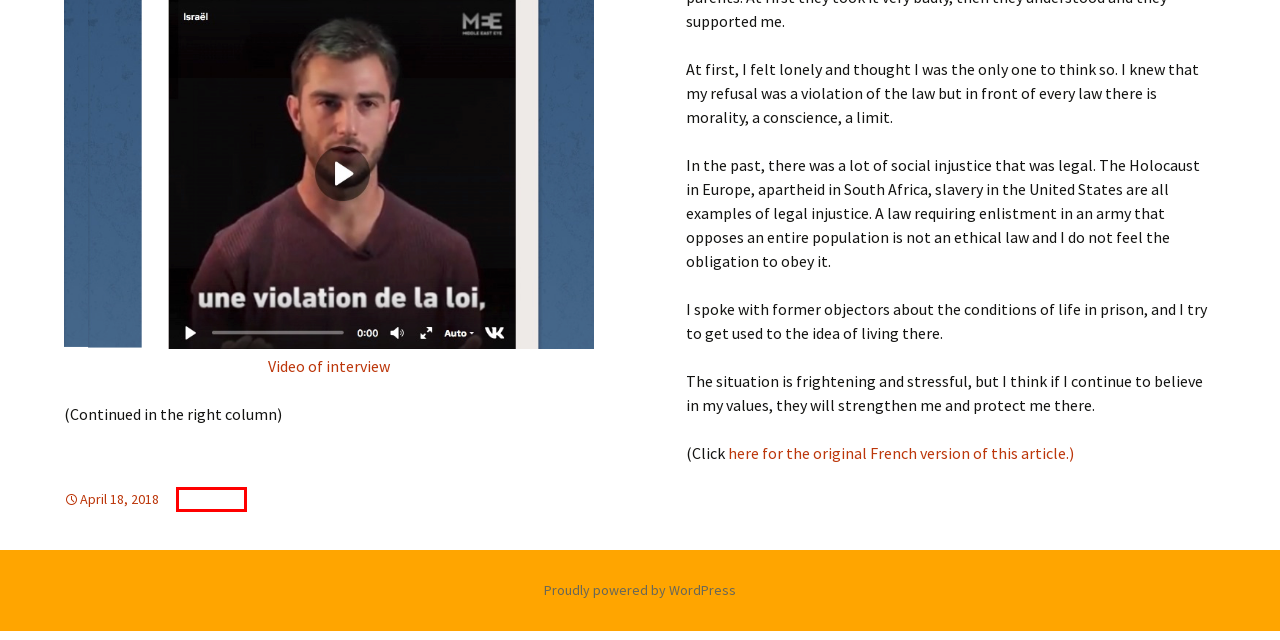You see a screenshot of a webpage with a red bounding box surrounding an element. Pick the webpage description that most accurately represents the new webpage after interacting with the element in the red bounding box. The options are:
A. Subscribe or Unsubscribe - CPNN
B. DISARMAMENT & SECURITY Archives - CPNN
C. About Us - CPNN
D. Language - CPNN
E. Blog Tool, Publishing Platform, and CMS – WordPress.org
F. Become a Reporter - CPNN
G. Mideast Archives - CPNN
H. VK | Video Ext

G